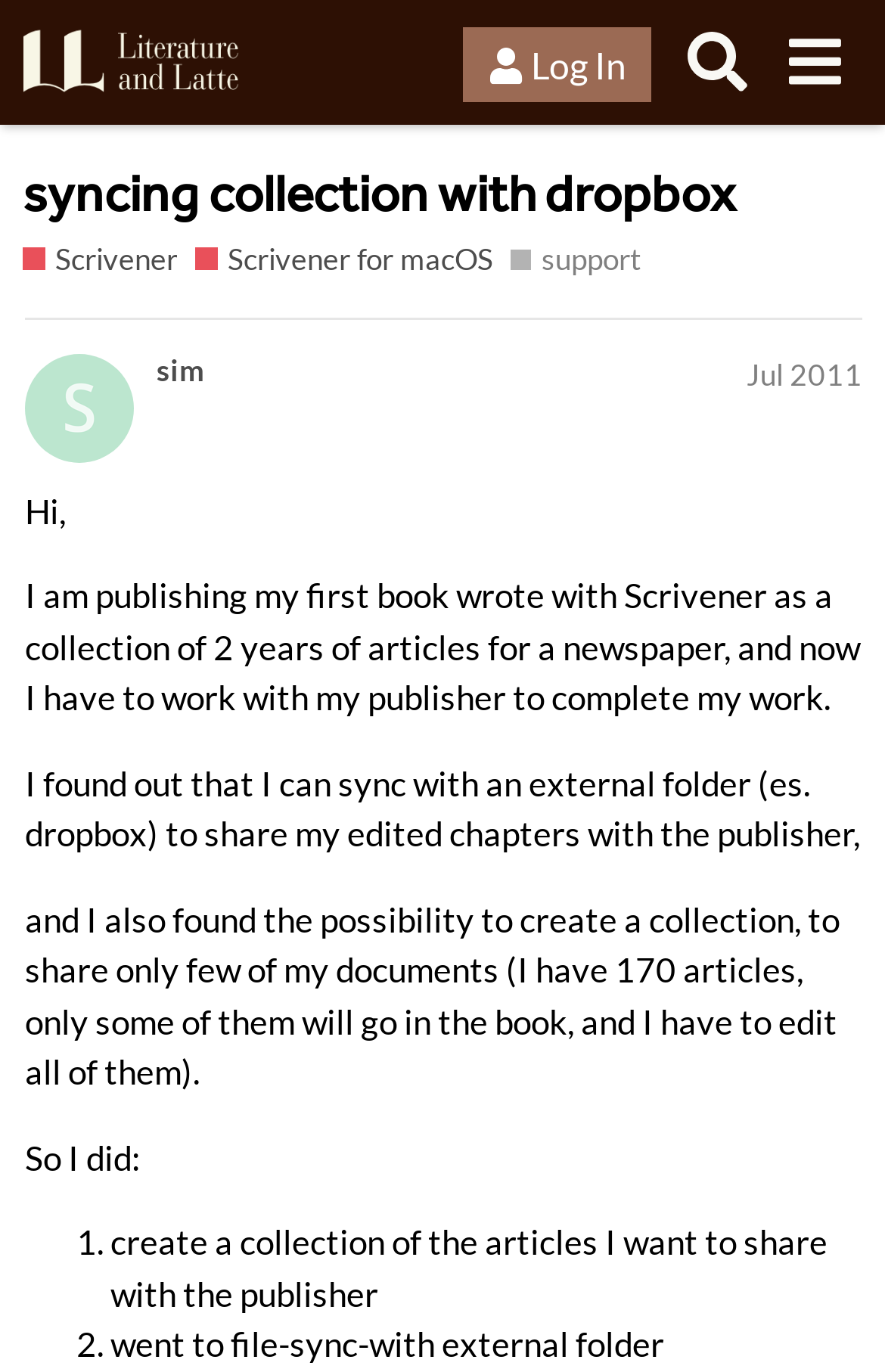Please respond to the question using a single word or phrase:
What is the name of the forum?

Literature & Latte Forums